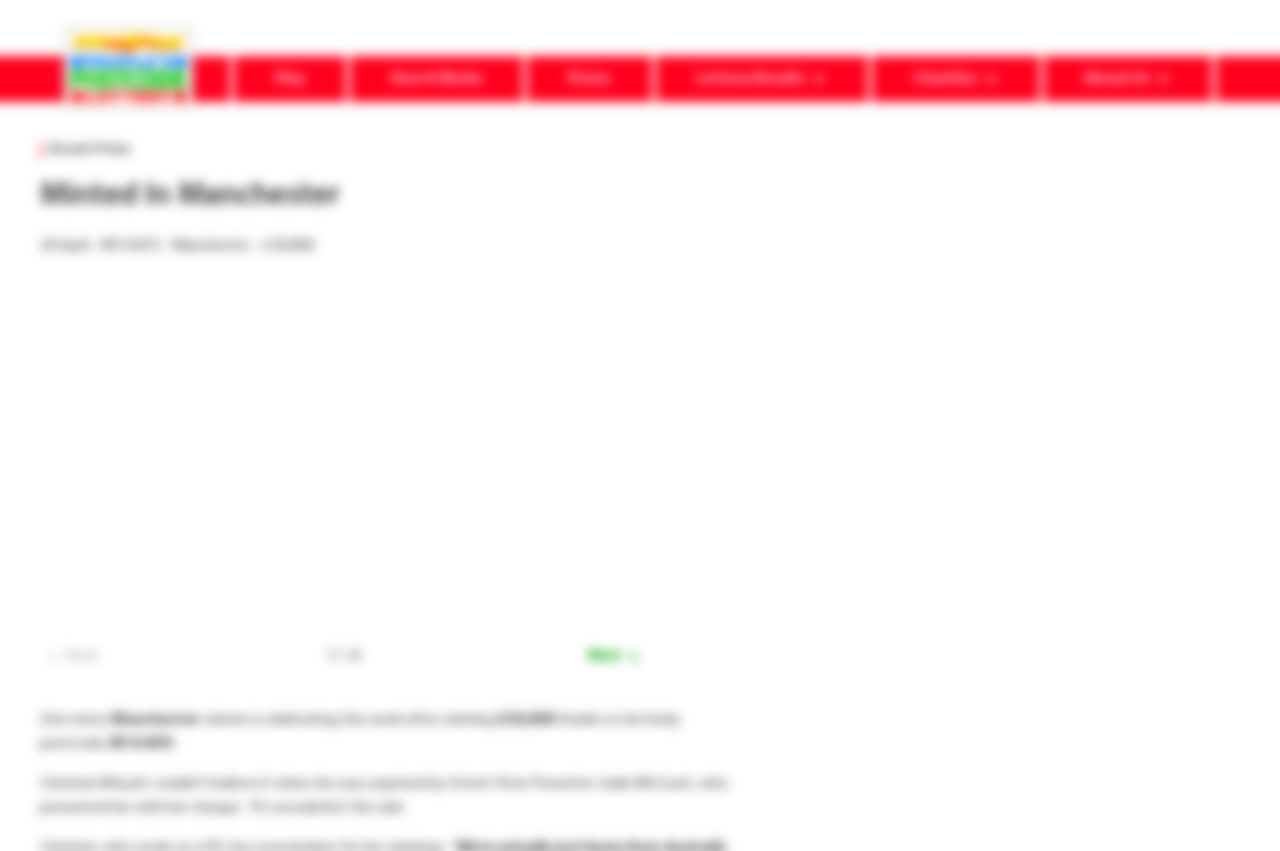Highlight the bounding box of the UI element that corresponds to this description: "Is Your Postcode A Winner?".

[0.512, 0.12, 0.686, 0.174]